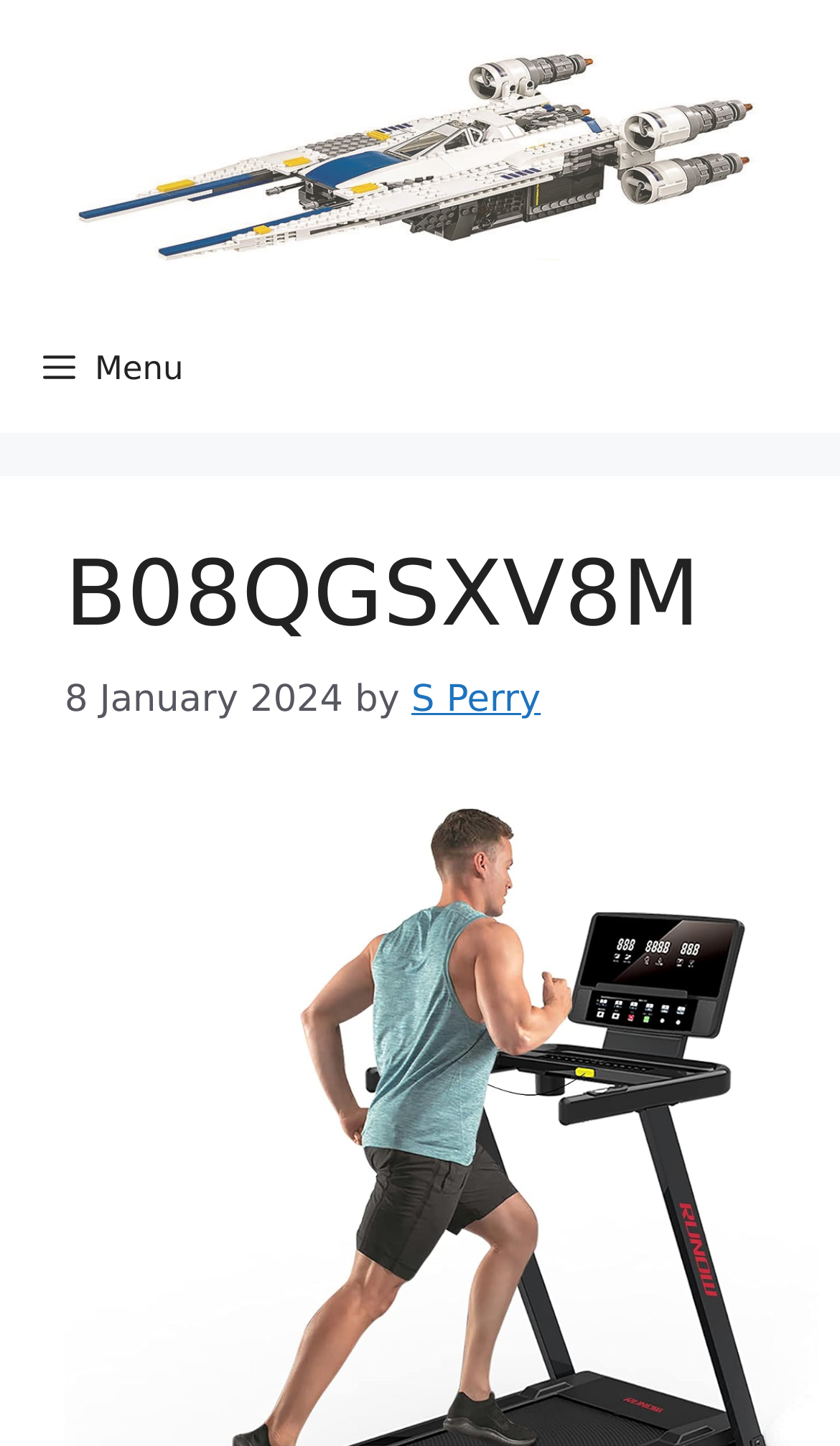What is the name of the site?
Kindly offer a detailed explanation using the data available in the image.

The name of the site can be found in the banner element, which contains the text 'classic space'. This element is located at the top of the webpage and provides information about the site's name.